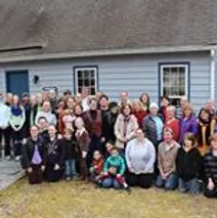What is the atmosphere of the scene?
Please craft a detailed and exhaustive response to the question.

The image captures a vibrant gathering of a diverse group of individuals standing together outdoors, and the backdrop of the building and natural surroundings enhances the warmth and camaraderie shared in this photograph, creating a welcoming atmosphere.